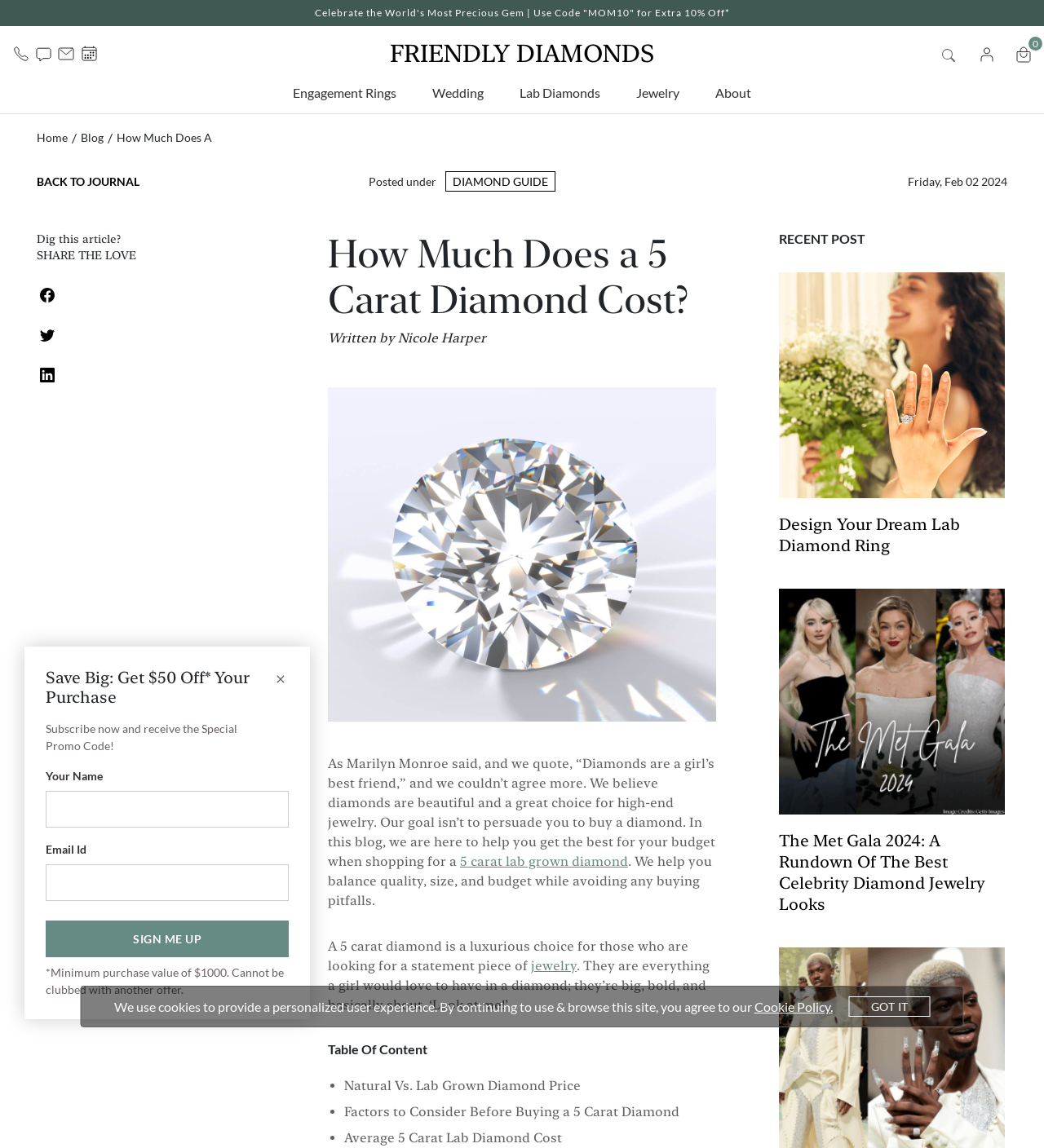Who wrote the blog post?
Using the visual information, reply with a single word or short phrase.

Nicole Harper